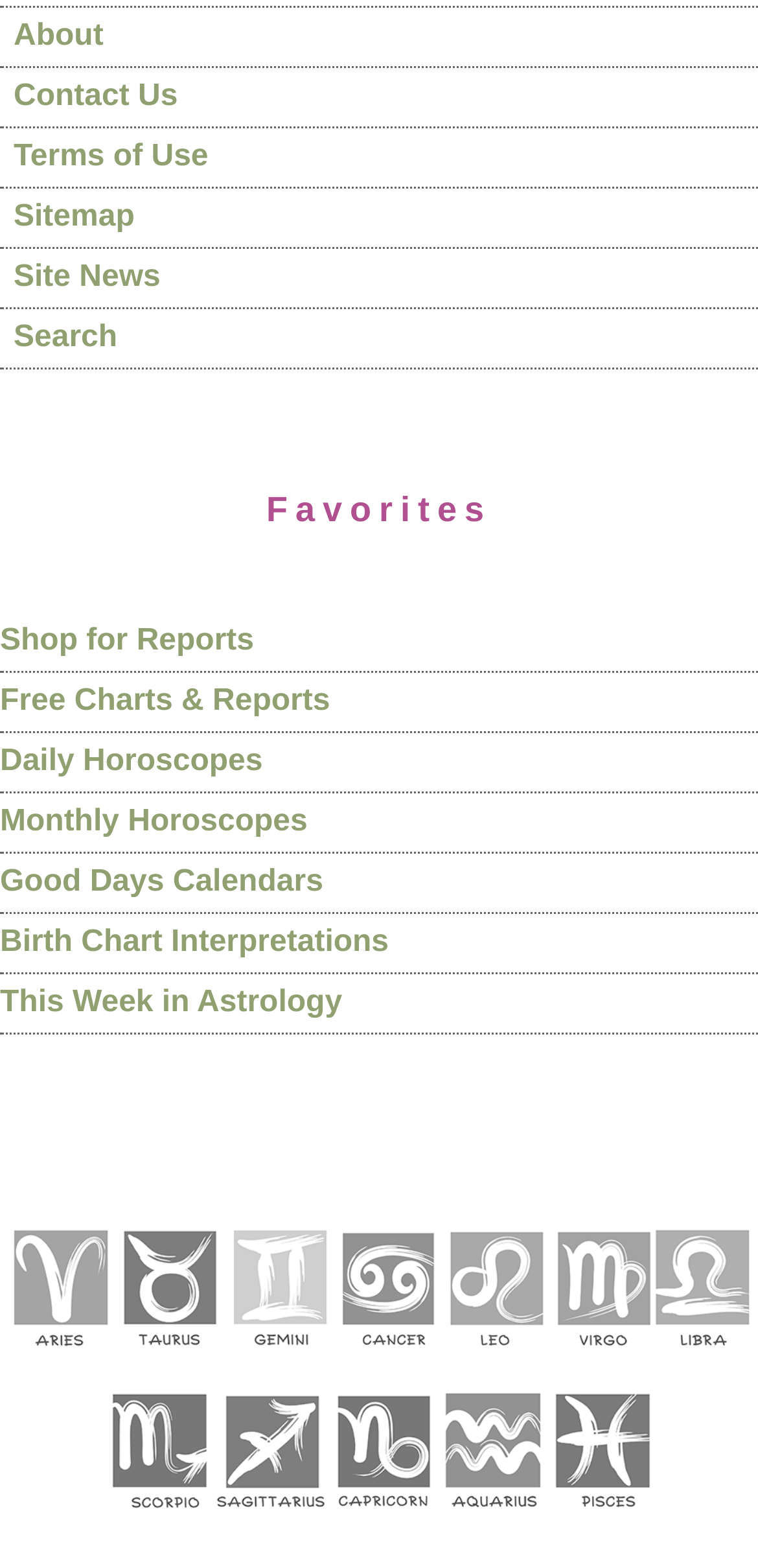Identify the bounding box coordinates of the section to be clicked to complete the task described by the following instruction: "View Daily Horoscopes". The coordinates should be four float numbers between 0 and 1, formatted as [left, top, right, bottom].

[0.0, 0.475, 0.347, 0.496]